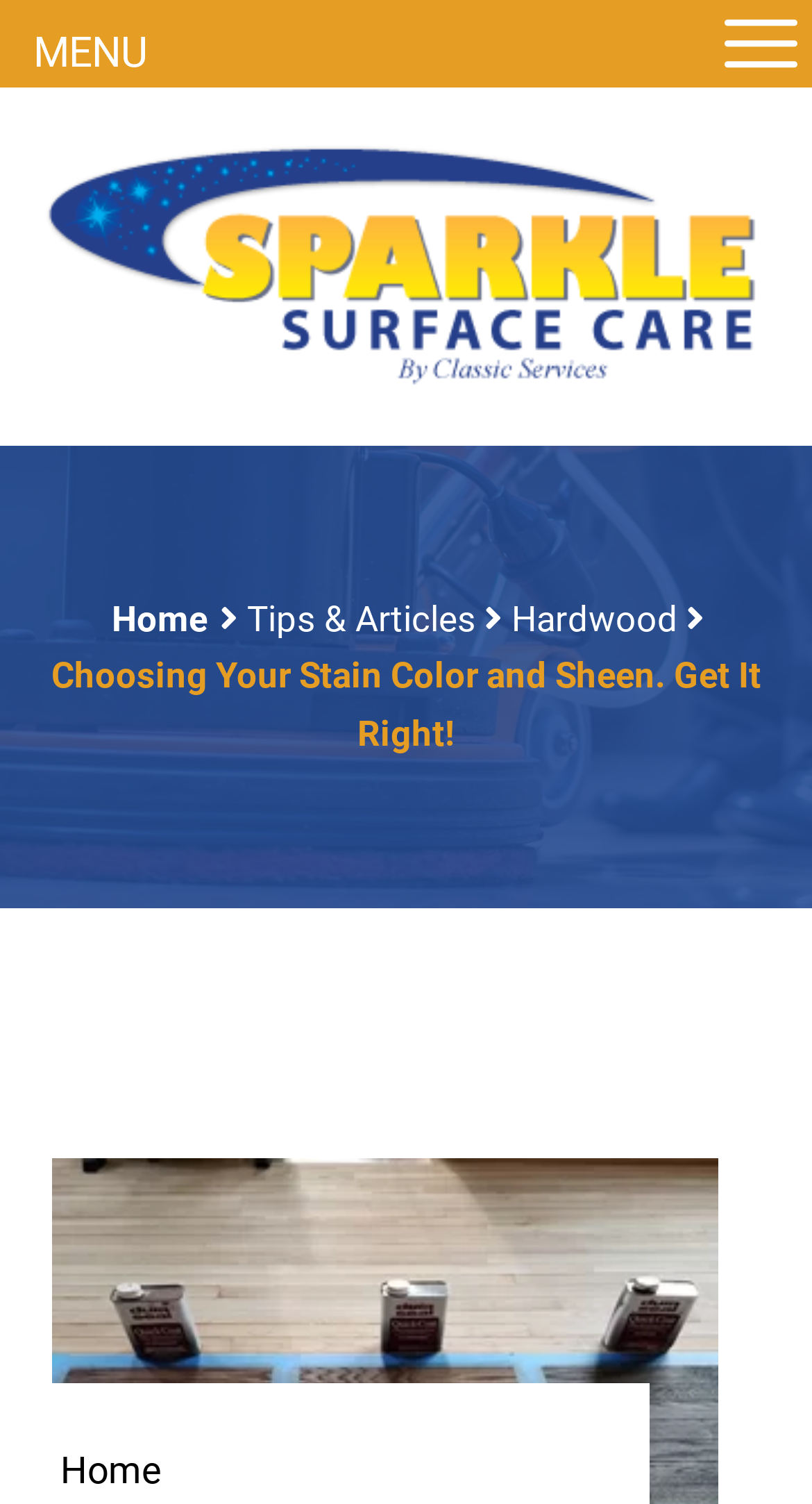How many navigation links are there on the top?
Based on the image, give a one-word or short phrase answer.

4